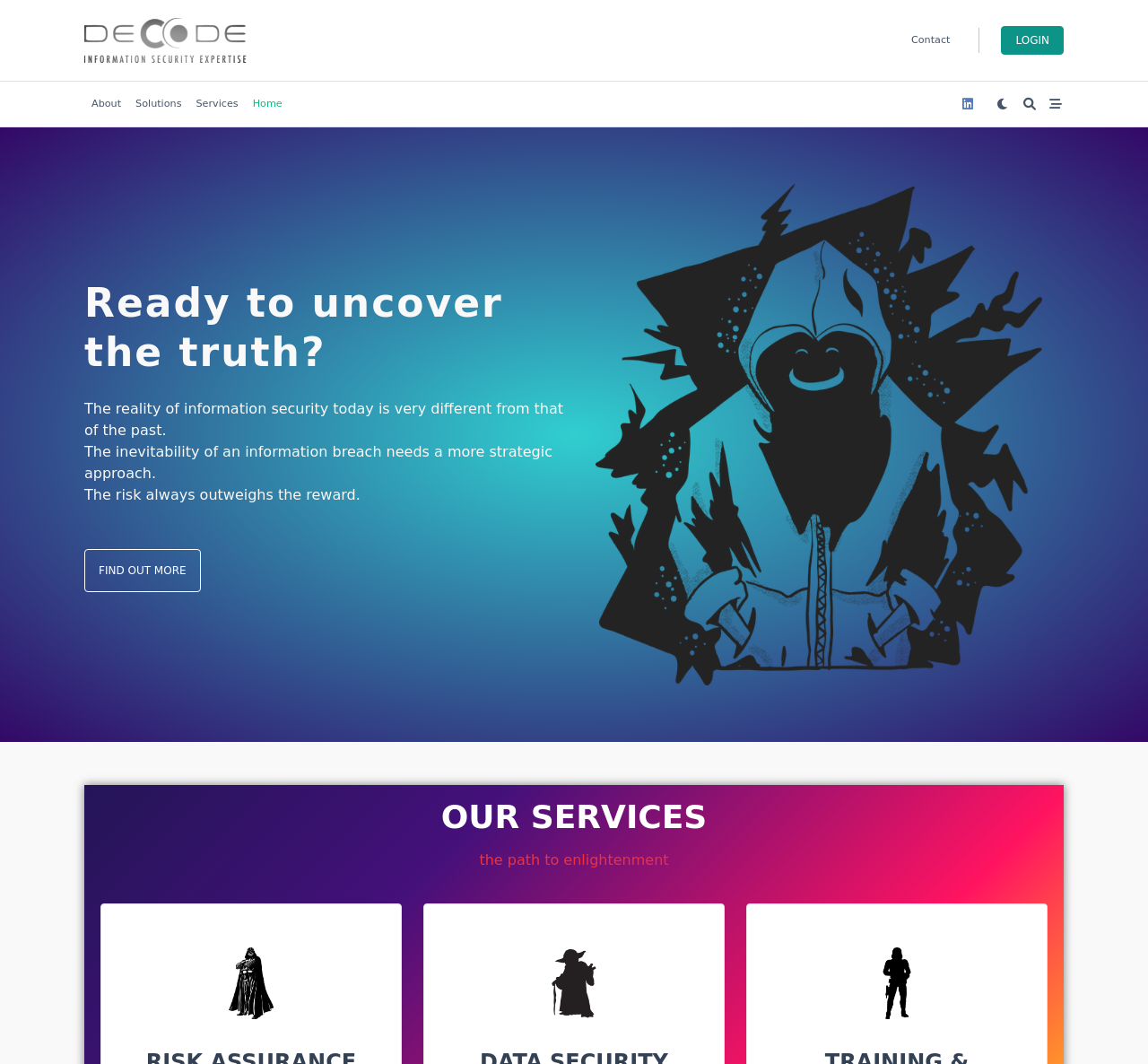Refer to the image and provide an in-depth answer to the question:
What is the purpose of the 'FIND OUT MORE' link?

By examining the context of the 'FIND OUT MORE' link, I inferred that its purpose is to allow users to learn more about the topic discussed in the paragraph above, which is information security.